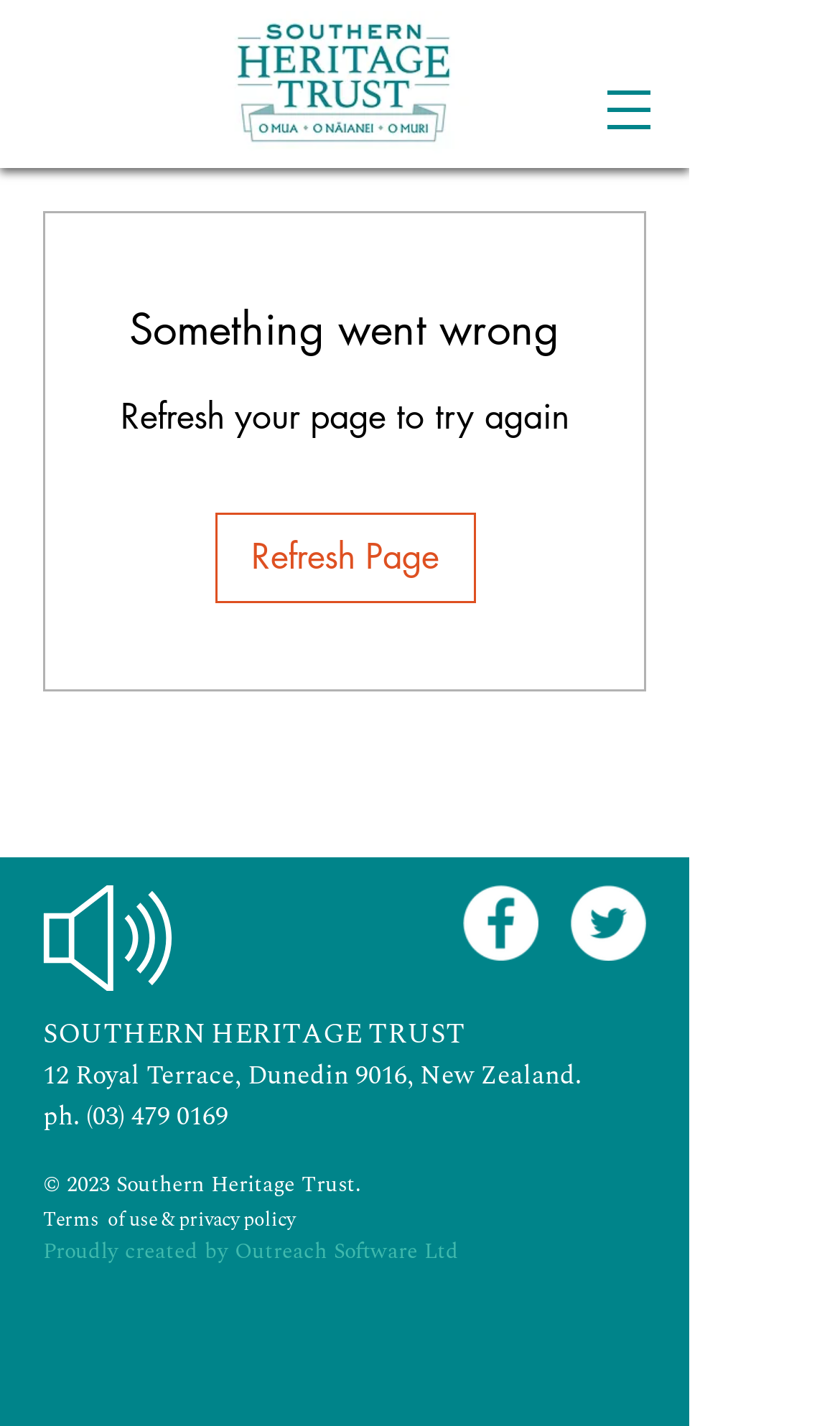Please reply to the following question using a single word or phrase: 
What is the error message displayed?

Something went wrong